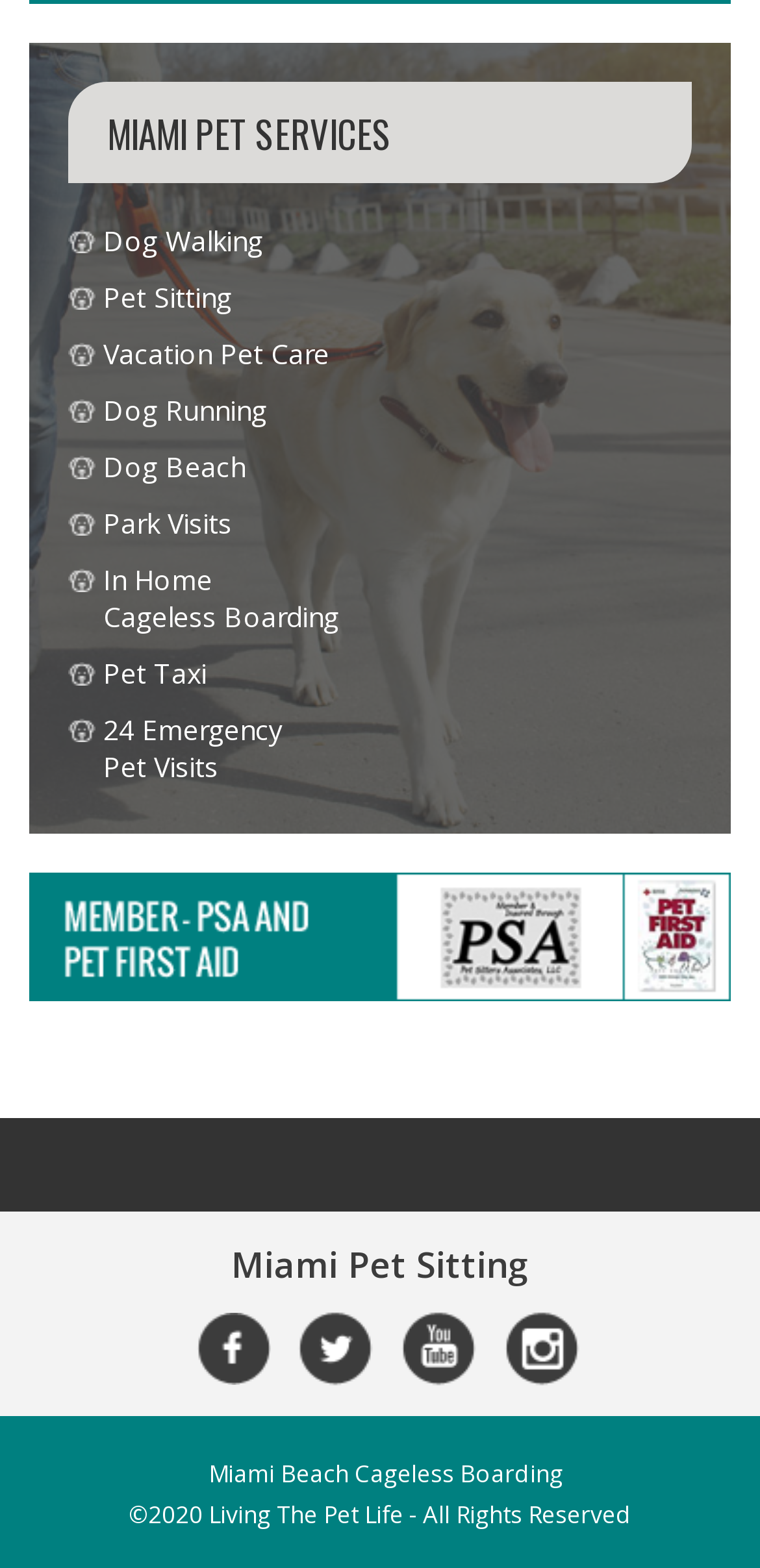What is the name of the pet service company?
Please provide a single word or phrase as your answer based on the screenshot.

Living The Pet Life